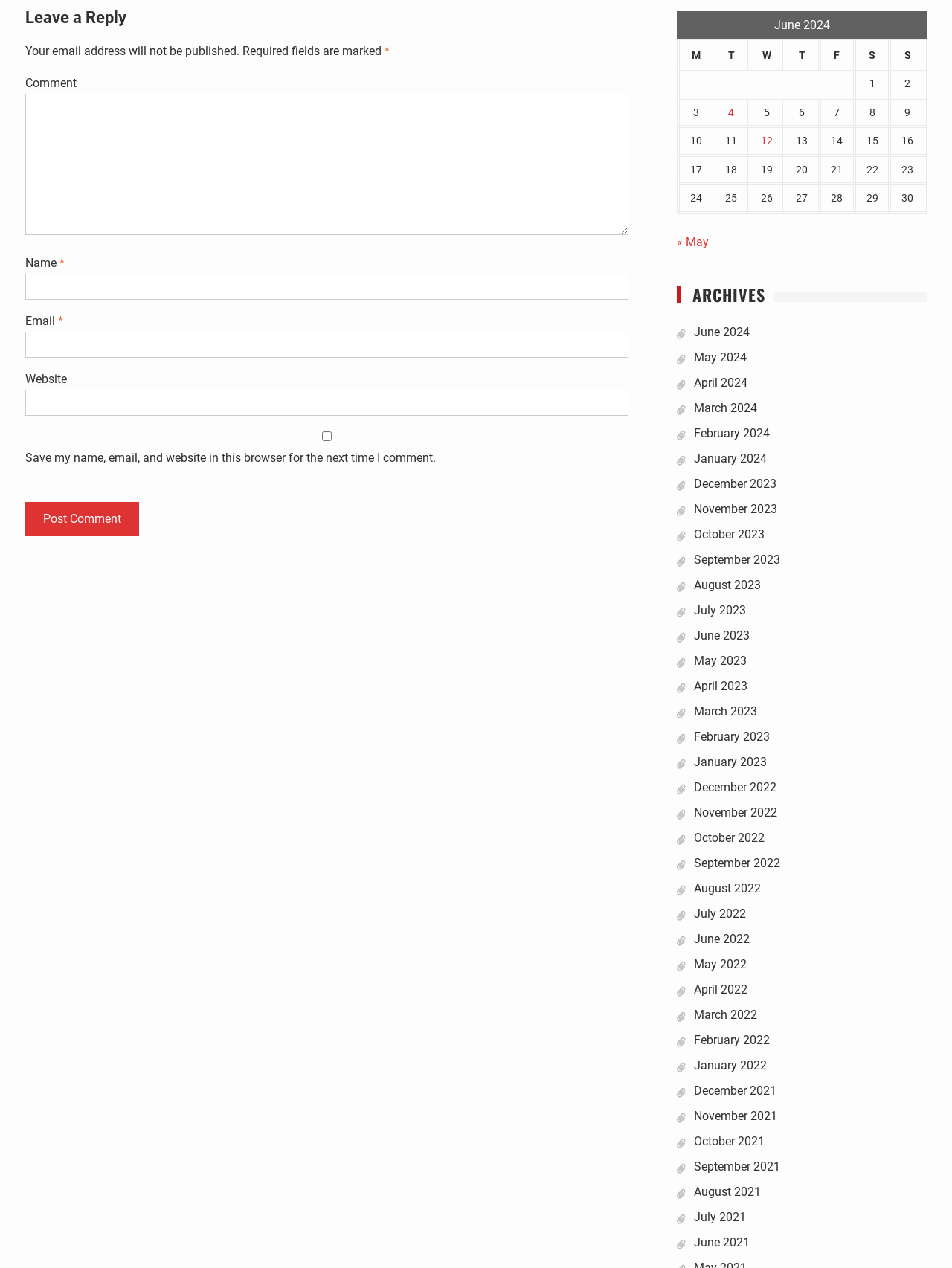Please examine the image and provide a detailed answer to the question: What is the title of the section below the table?

The section below the table is titled 'ARCHIVES' and contains links to previous months, such as 'June 2024', 'May 2024', and so on.